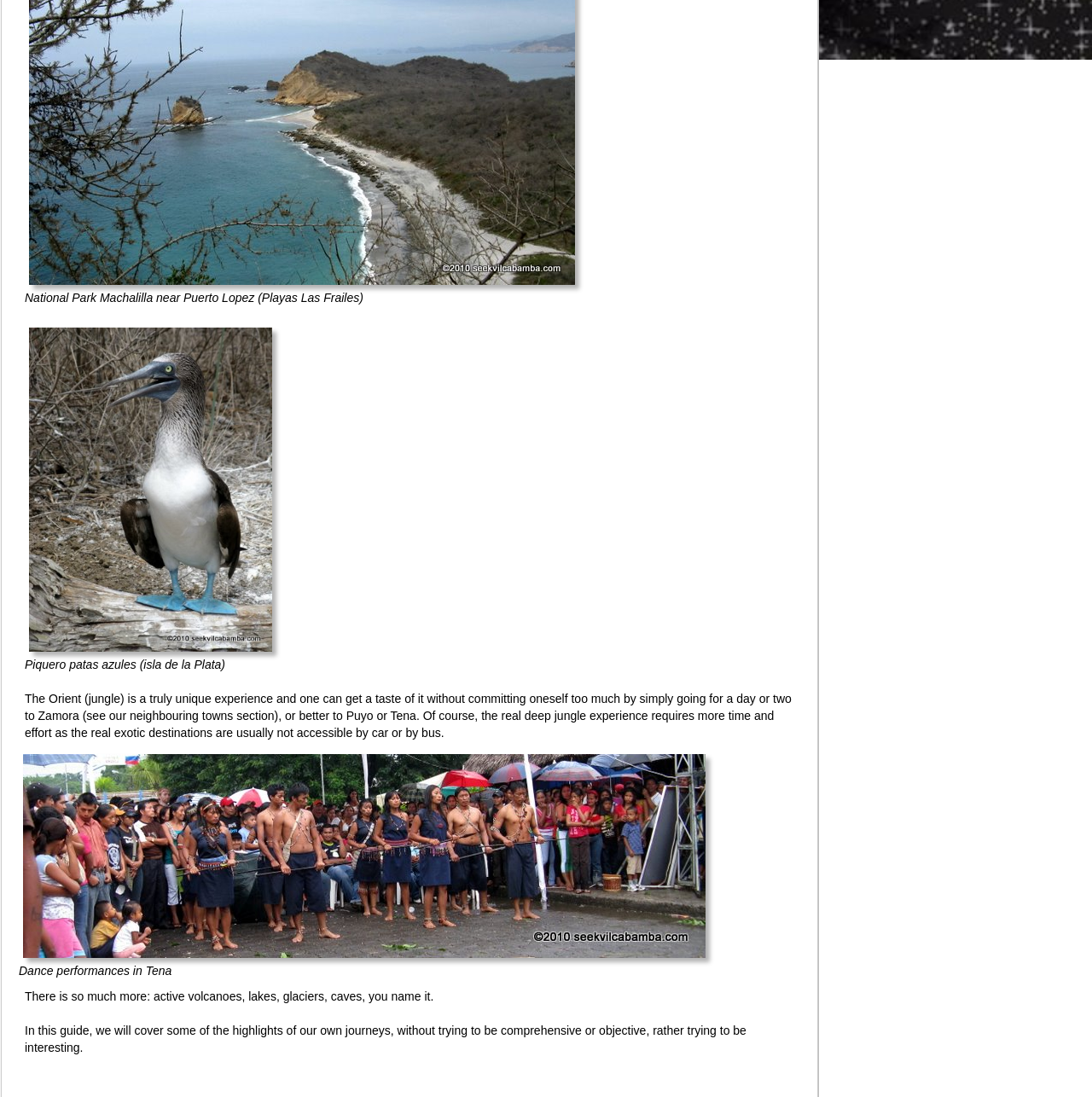What geographical features are mentioned in the text?
Please provide a detailed answer to the question.

The answer can be found in the StaticText element with the text 'There is so much more: active volcanoes, lakes, glaciers, caves, you name it.' which is located in the middle of the webpage. The text explicitly mentions 'active volcanoes, lakes, glaciers, caves' as geographical features.